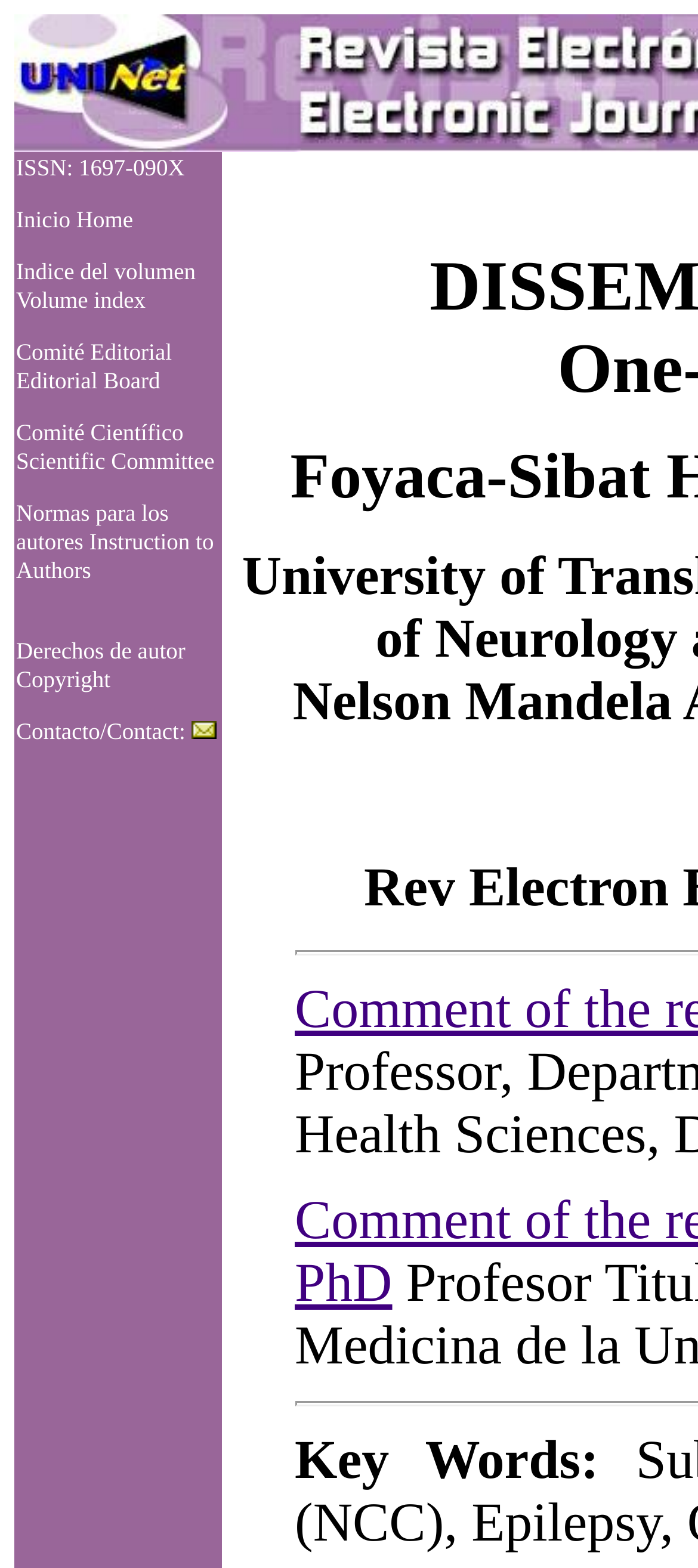Kindly determine the bounding box coordinates for the clickable area to achieve the given instruction: "join our newsletter".

None